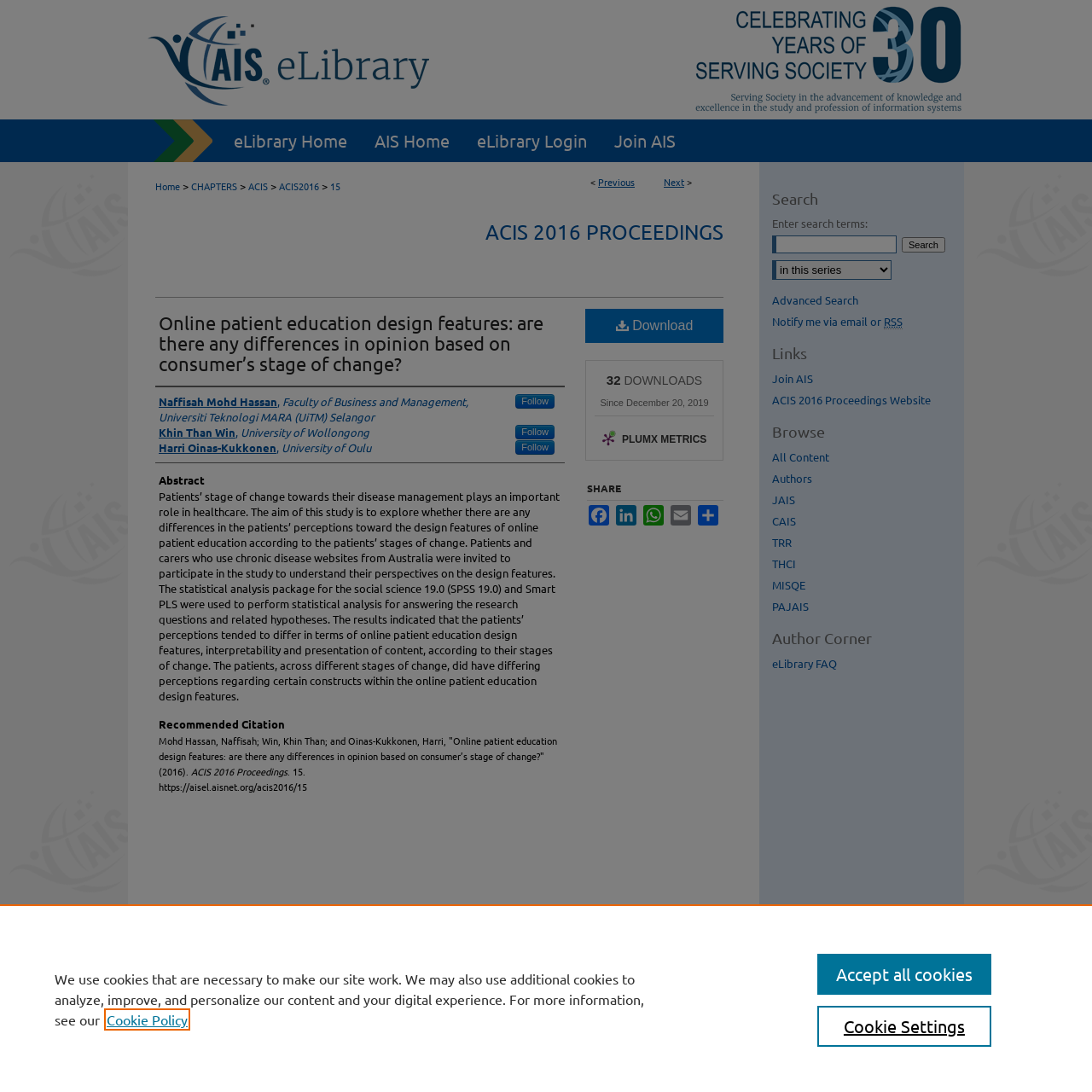What is the purpose of the 'Share' section?
Kindly answer the question with as much detail as you can.

I inferred the purpose of the 'Share' section by looking at the links to social media platforms such as Facebook, LinkedIn, and WhatsApp, which suggests that the section is intended for sharing the paper on social media.